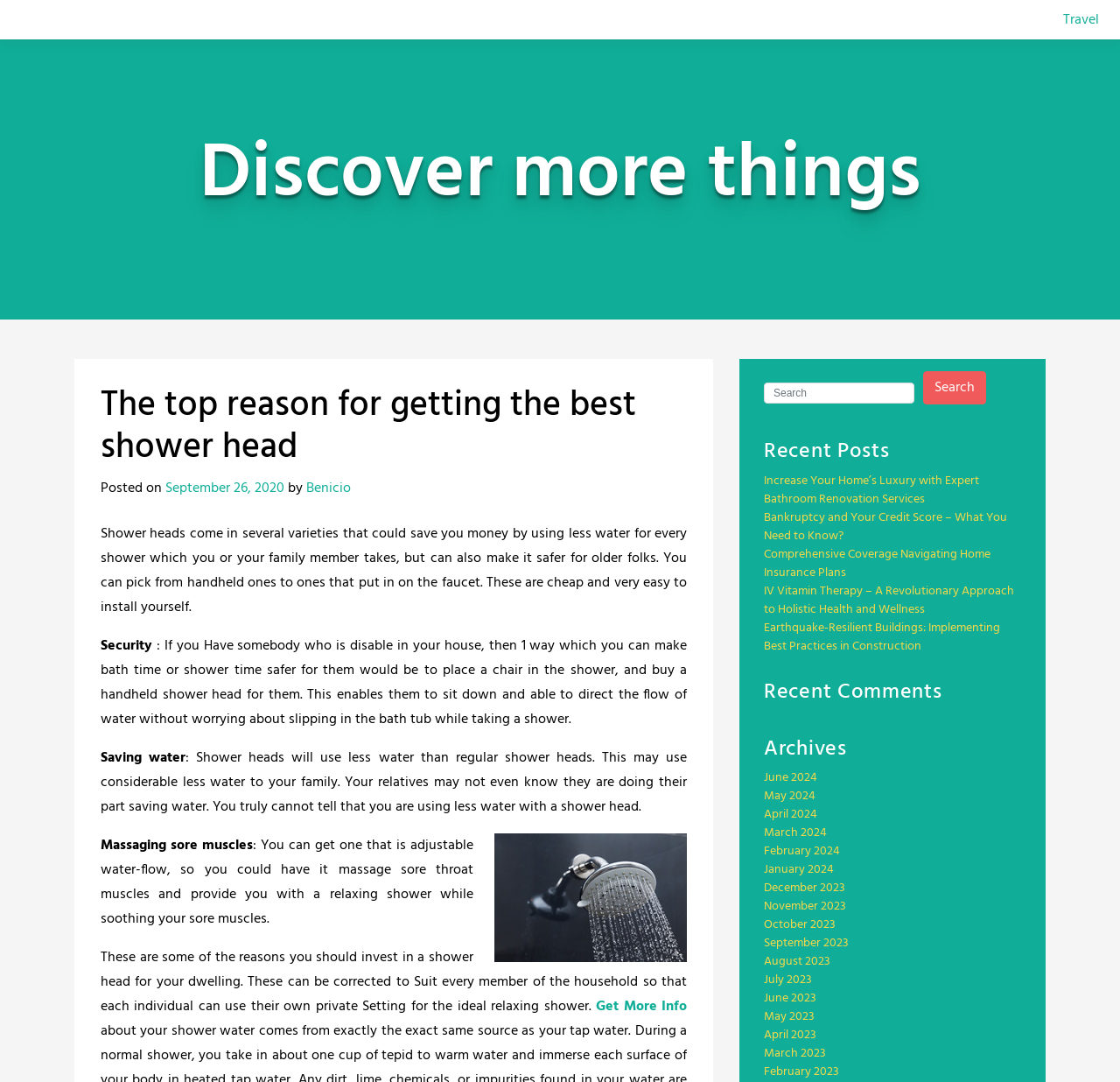Provide the bounding box coordinates of the HTML element this sentence describes: "Benicio". The bounding box coordinates consist of four float numbers between 0 and 1, i.e., [left, top, right, bottom].

[0.273, 0.441, 0.313, 0.462]